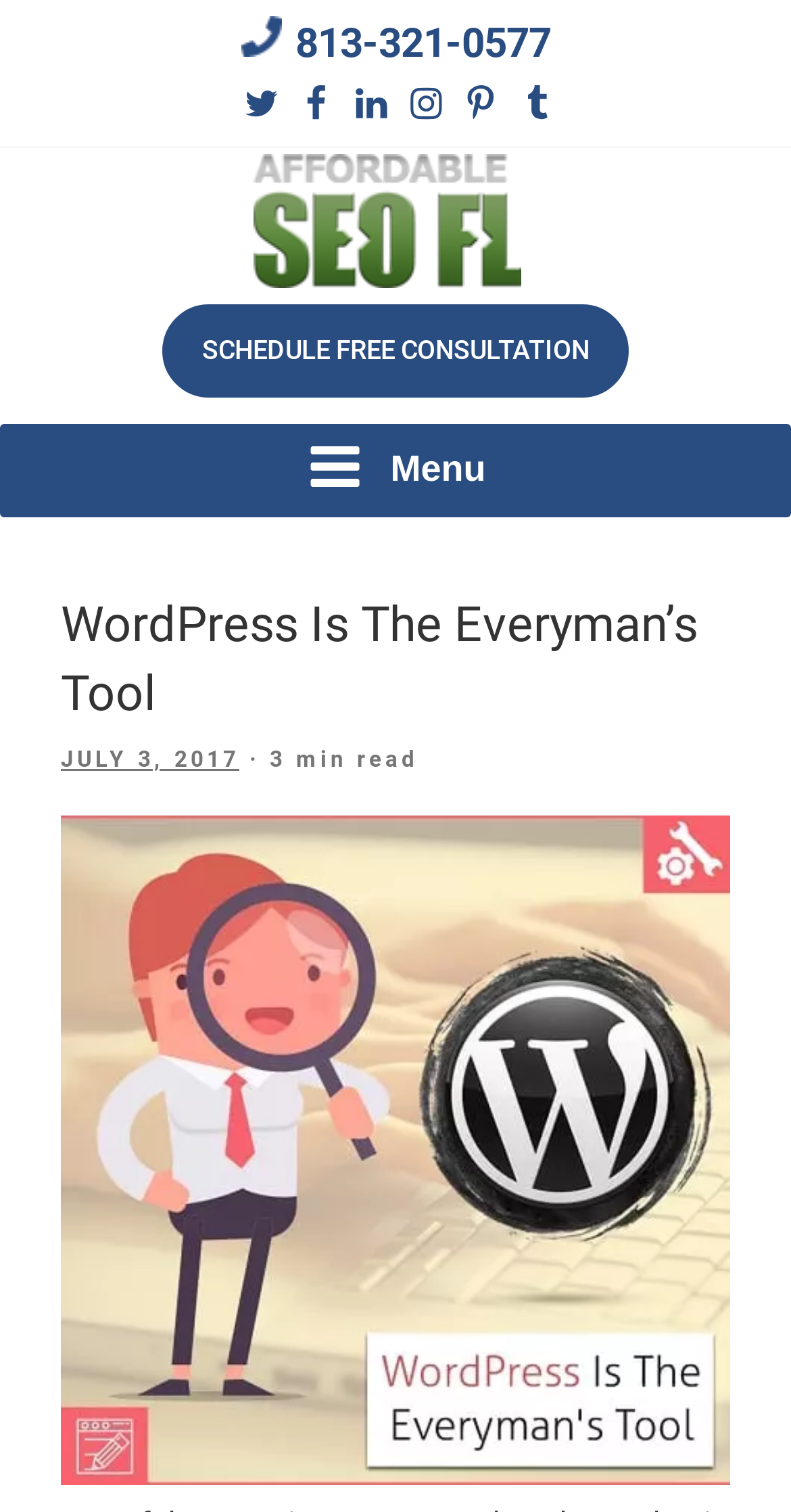Identify the bounding box coordinates of the region that should be clicked to execute the following instruction: "read the article posted on July 3, 2017".

[0.077, 0.493, 0.303, 0.511]